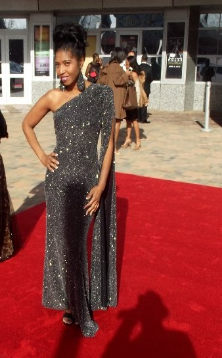Respond with a single word or short phrase to the following question: 
What type of event is likely depicted in the image?

Prestigious event